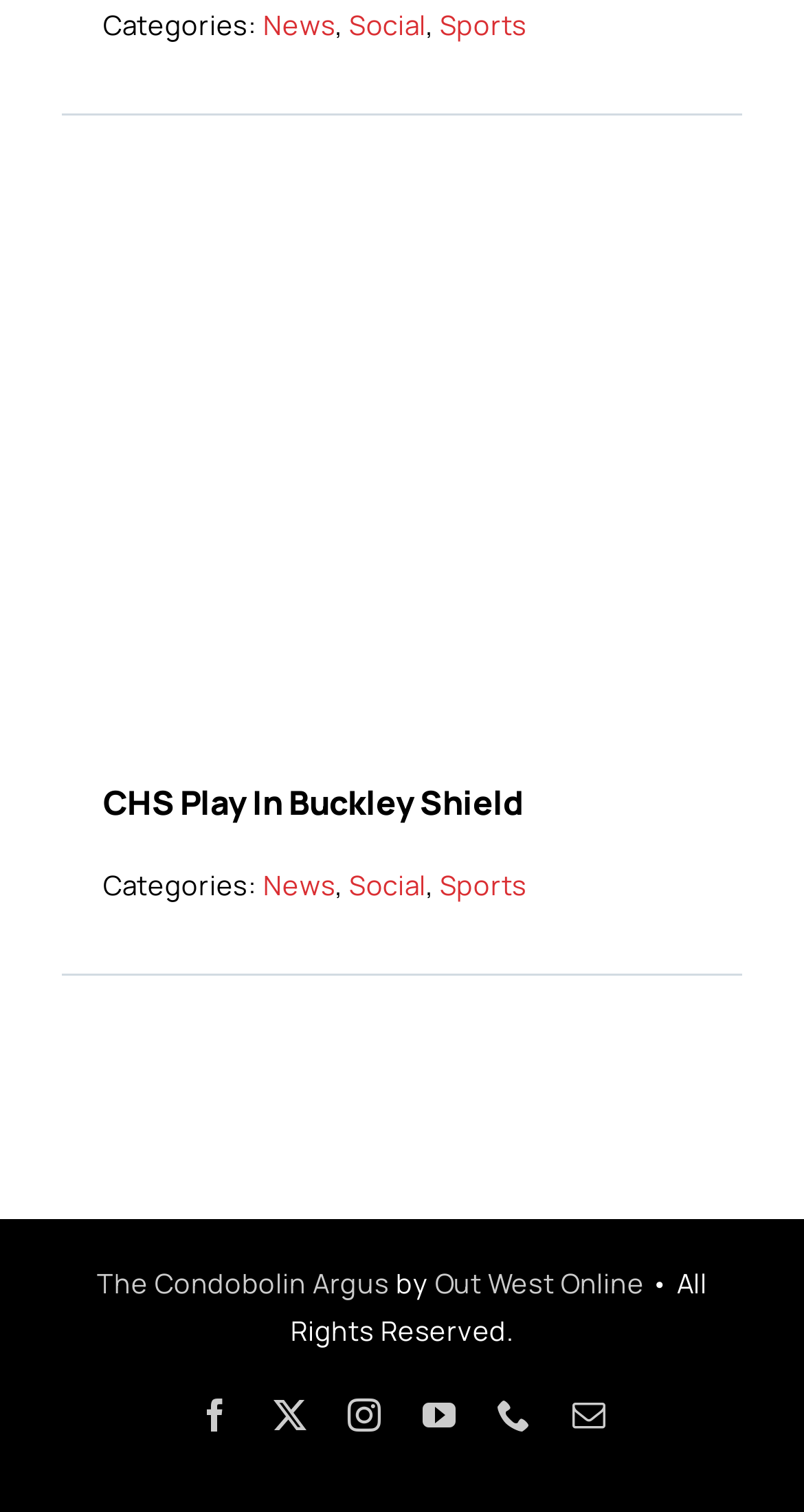Show the bounding box coordinates of the element that should be clicked to complete the task: "Visit The Condobolin Argus website".

[0.121, 0.836, 0.484, 0.86]